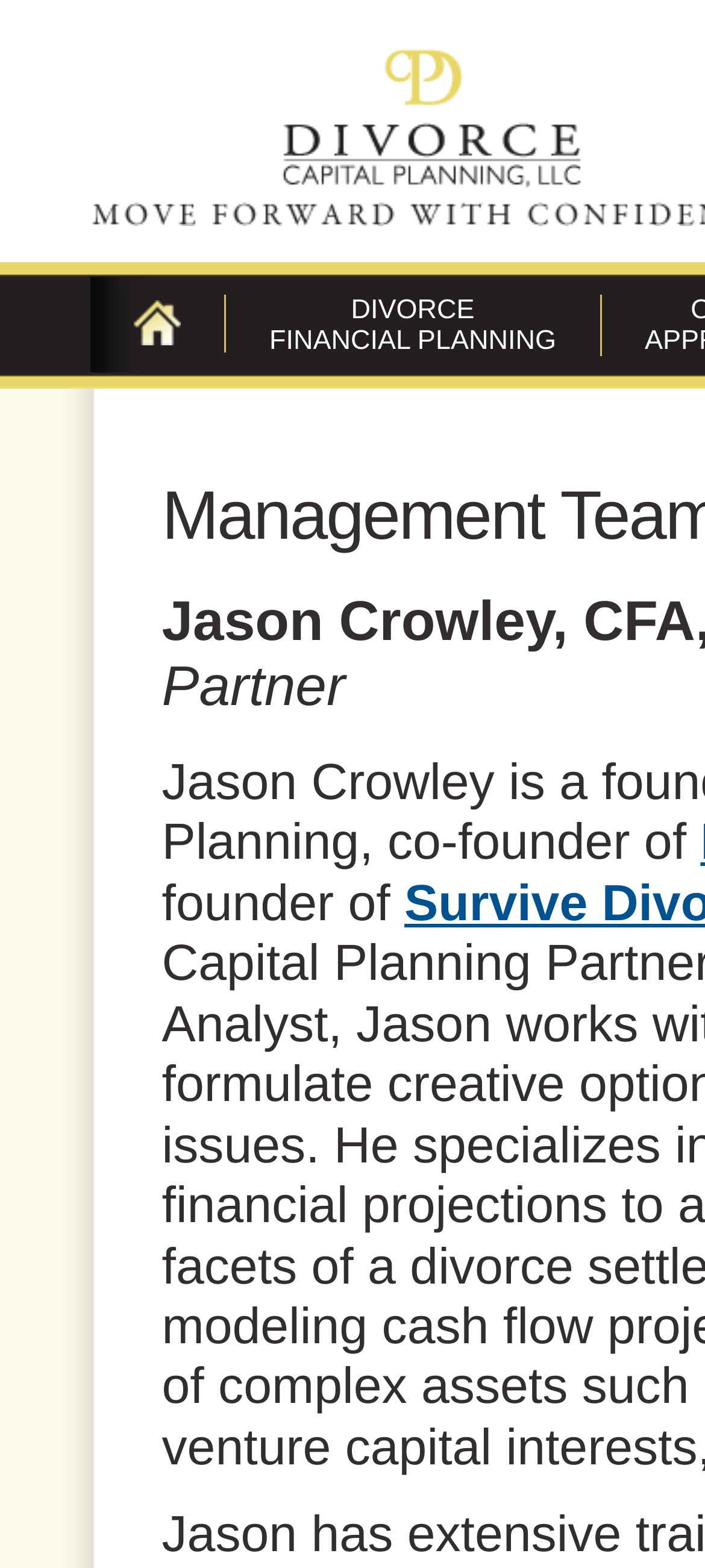Can you find and generate the webpage's heading?

Certified Divorce Financial Analysts